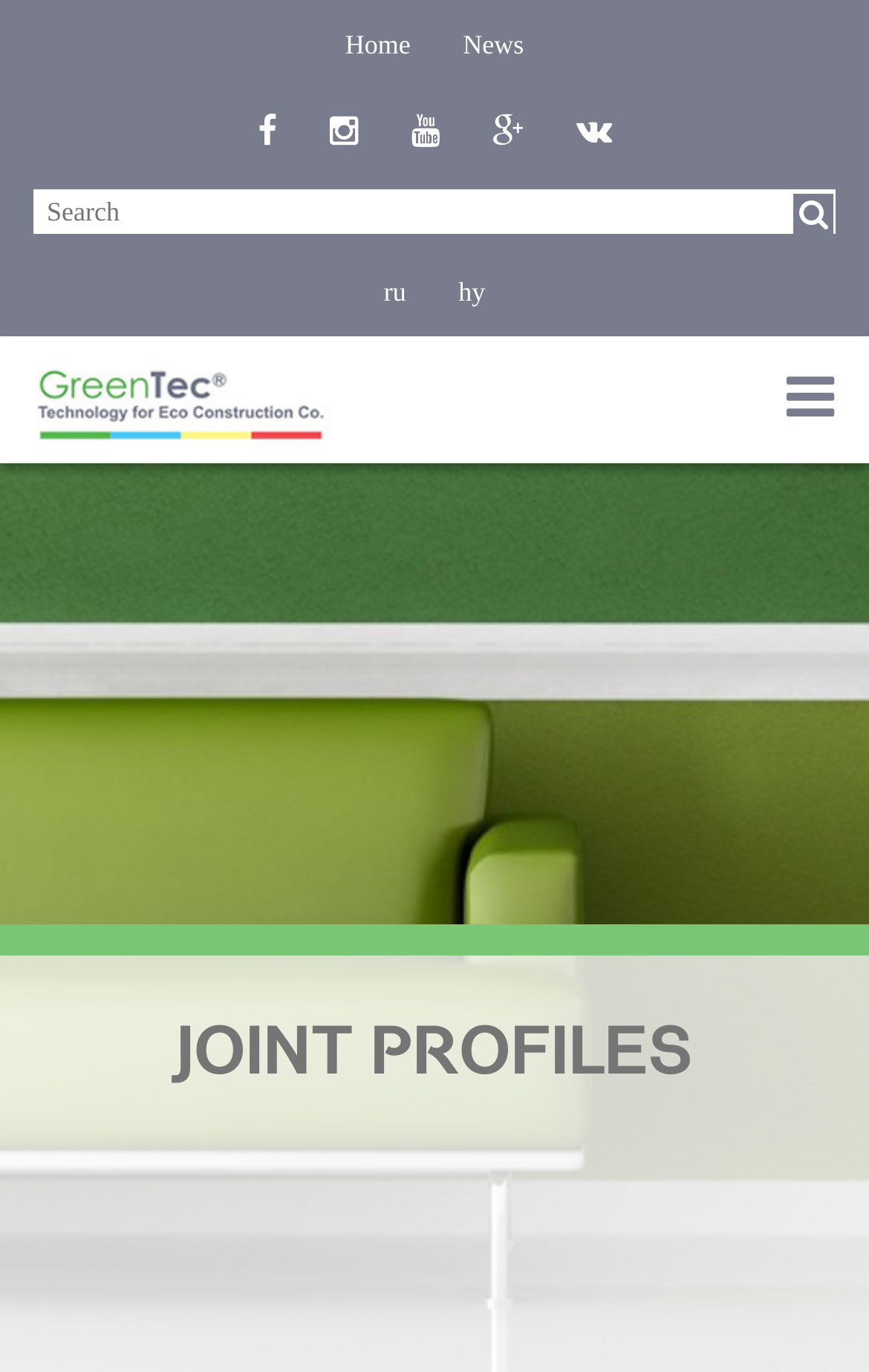Use a single word or phrase to answer this question: 
How many social media links are present?

5